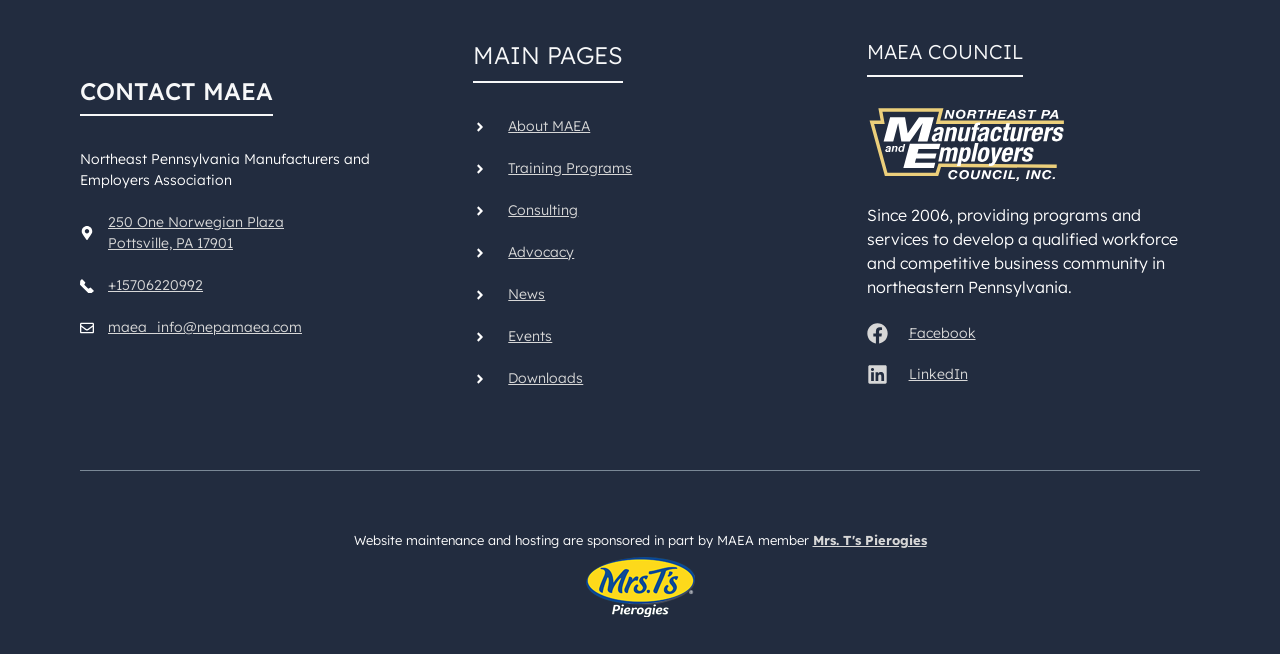Please identify the bounding box coordinates of the element's region that I should click in order to complete the following instruction: "View contact information". The bounding box coordinates consist of four float numbers between 0 and 1, i.e., [left, top, right, bottom].

[0.084, 0.326, 0.222, 0.385]